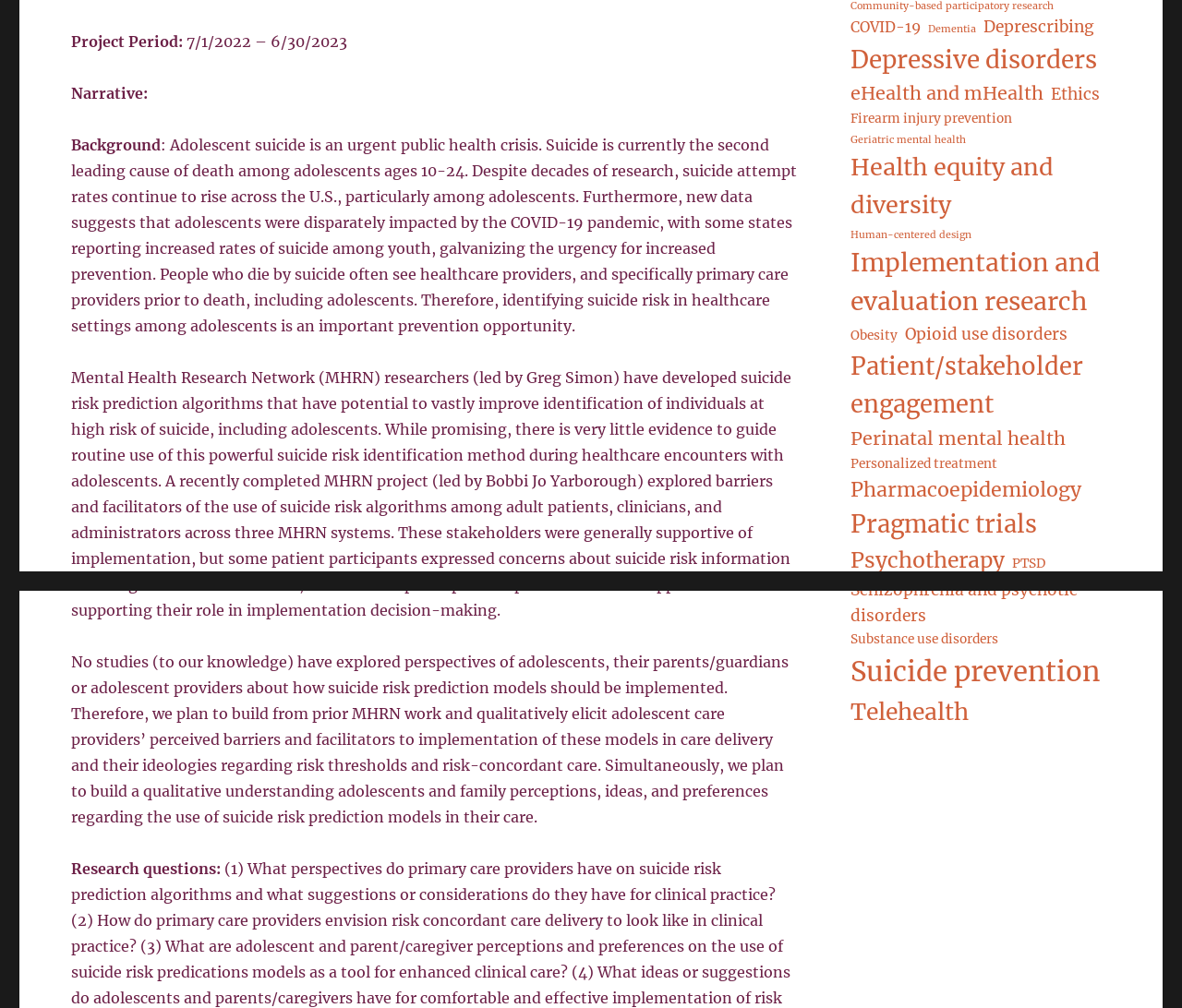Provide the bounding box coordinates of the HTML element this sentence describes: "Dementia". The bounding box coordinates consist of four float numbers between 0 and 1, i.e., [left, top, right, bottom].

[0.785, 0.021, 0.826, 0.037]